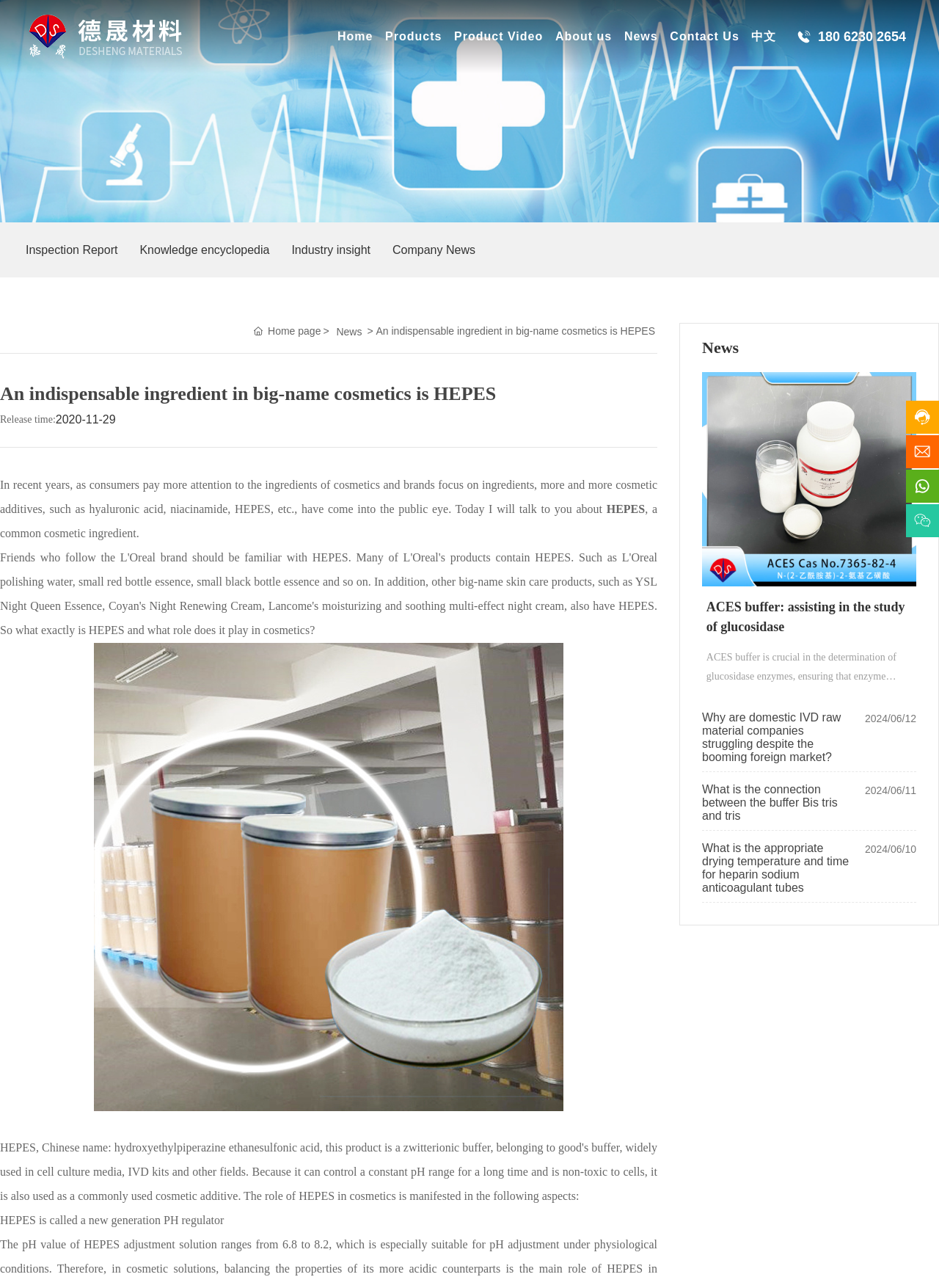What is the purpose of HEPES?
Answer the question using a single word or phrase, according to the image.

Cosmetic ingredient